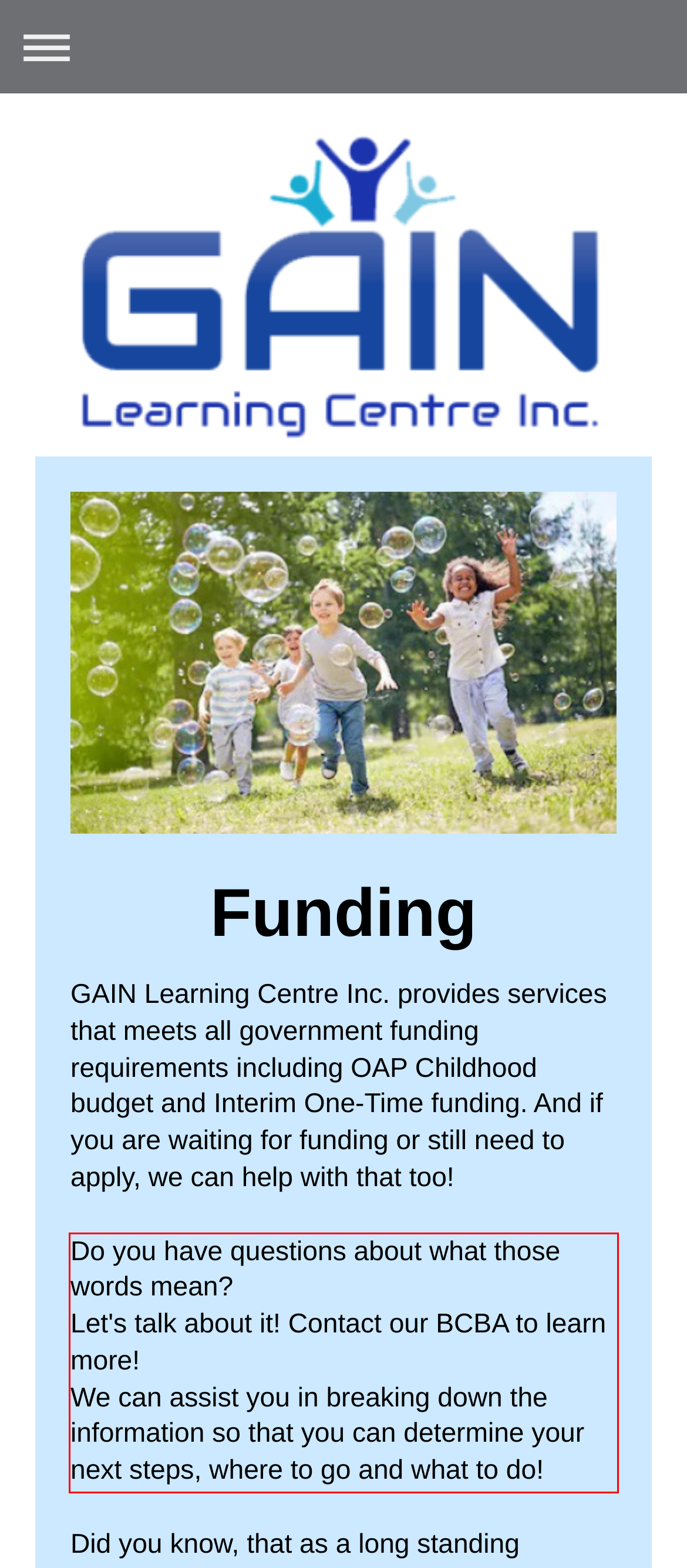In the screenshot of the webpage, find the red bounding box and perform OCR to obtain the text content restricted within this red bounding box.

Do you have questions about what those words mean? Let's talk about it! Contact our BCBA to learn more! We can assist you in breaking down the information so that you can determine your next steps, where to go and what to do!